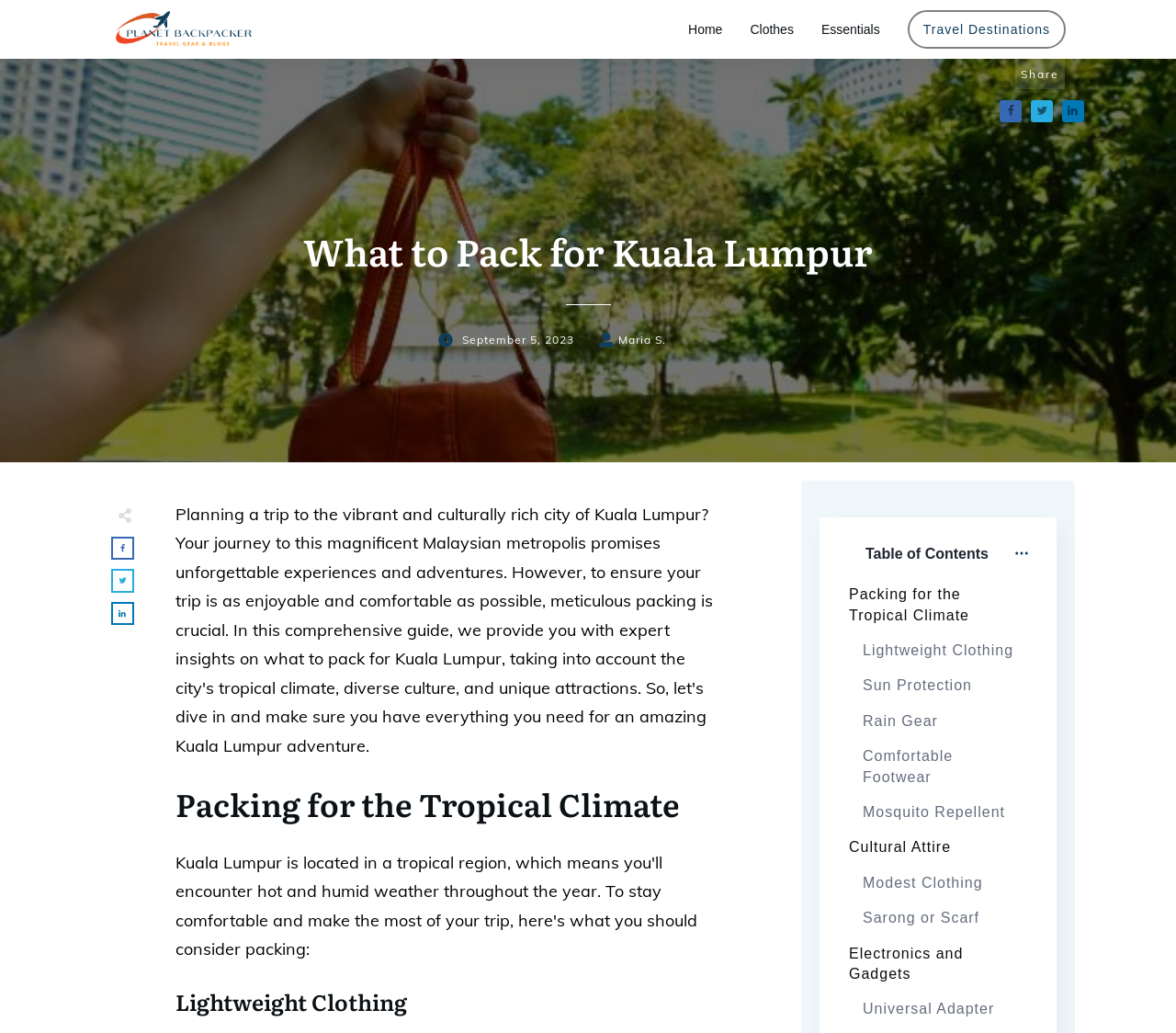Using the information in the image, give a detailed answer to the following question: What type of climate is Kuala Lumpur?

The webpage mentions 'Packing for the Tropical Climate' in one of its headings, indicating that Kuala Lumpur has a tropical climate.